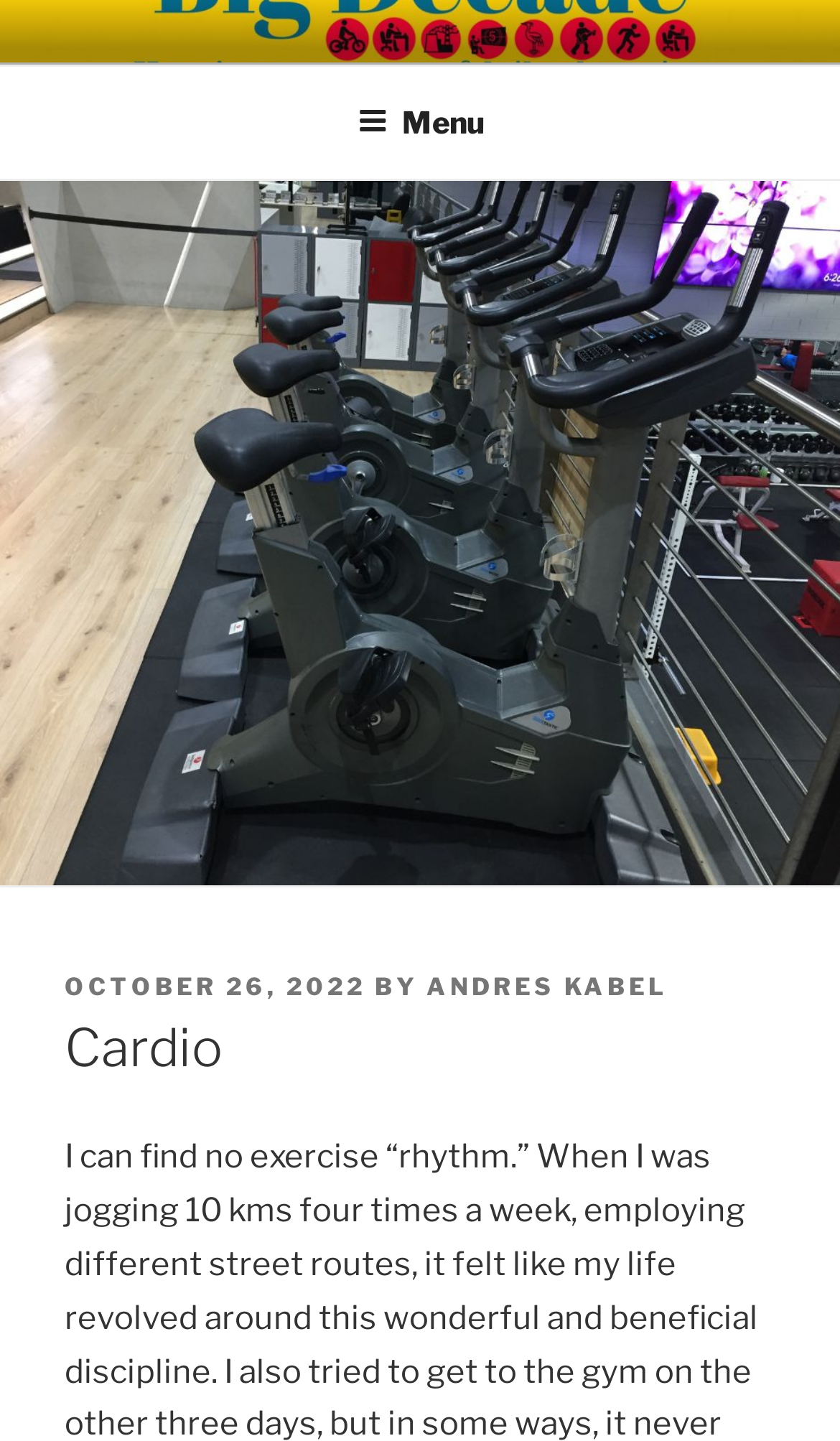Who is the author of the latest article?
Can you give a detailed and elaborate answer to the question?

I found the author of the latest article by looking at the 'BY' section, which is located below the image of stationary bikes. The author's name is mentioned as a link, 'ANDRES KABEL', next to the 'BY' text.